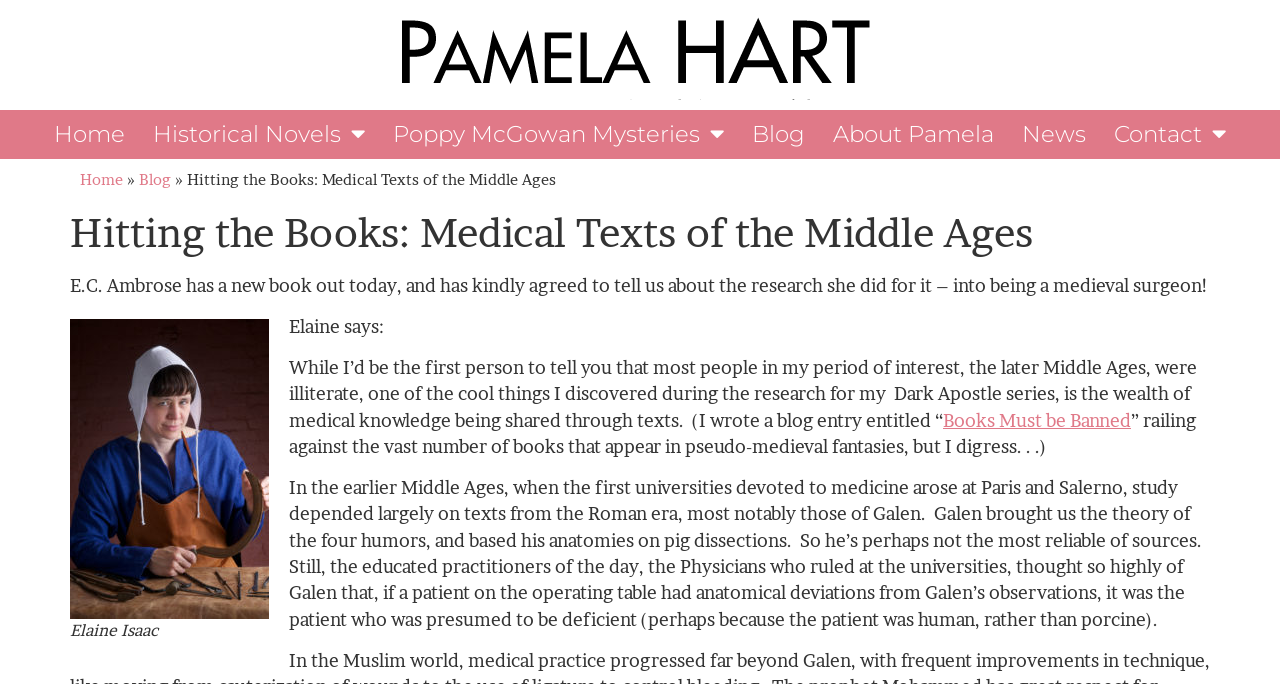Locate and provide the bounding box coordinates for the HTML element that matches this description: "Poppy McGowan Mysteries".

[0.296, 0.161, 0.577, 0.232]